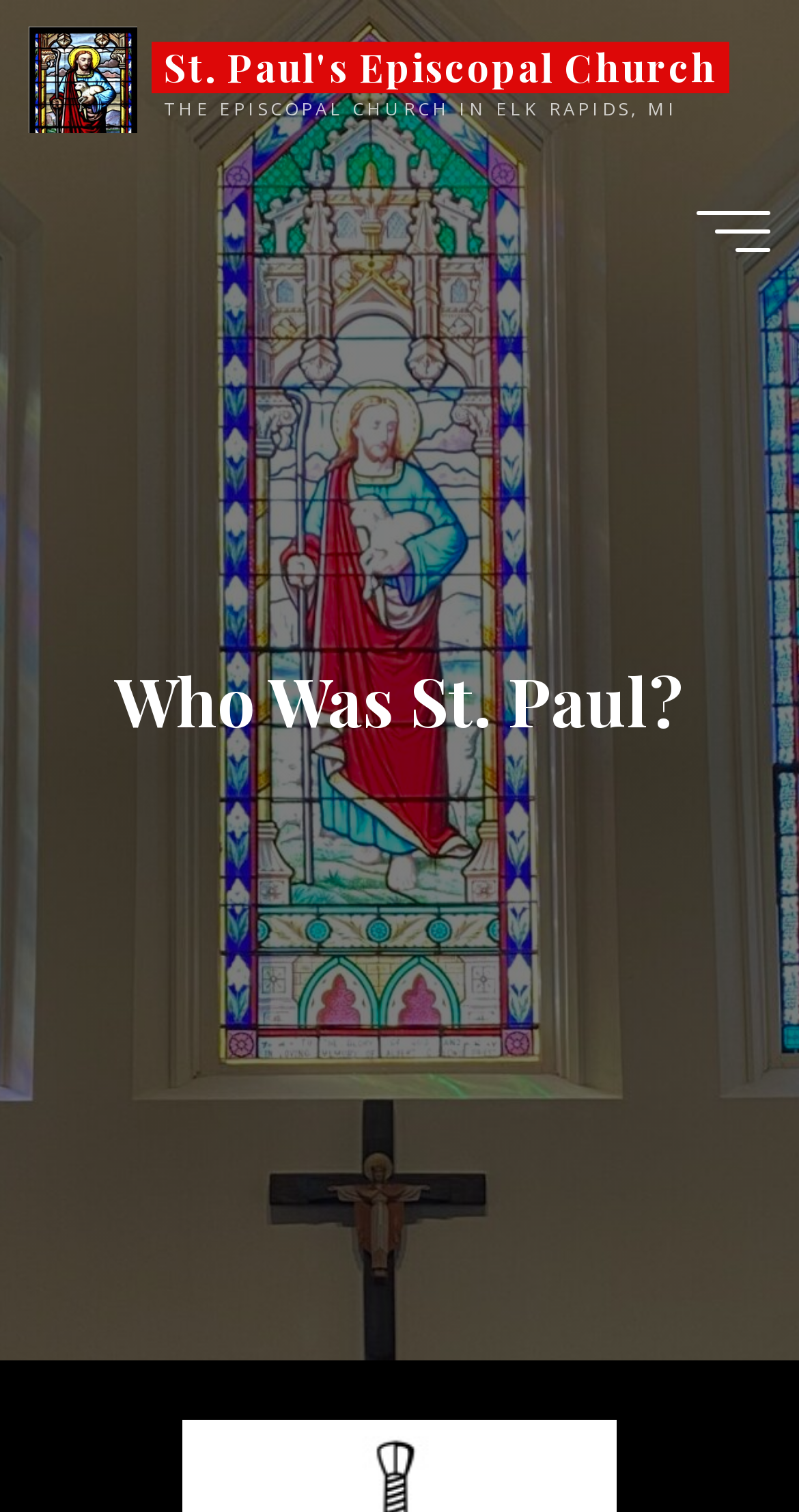Refer to the image and provide a thorough answer to this question:
What is the topic of the webpage section?

The topic of the webpage section can be found in the StaticText element 'Who Was St. Paul?', which is located in the middle of the webpage.